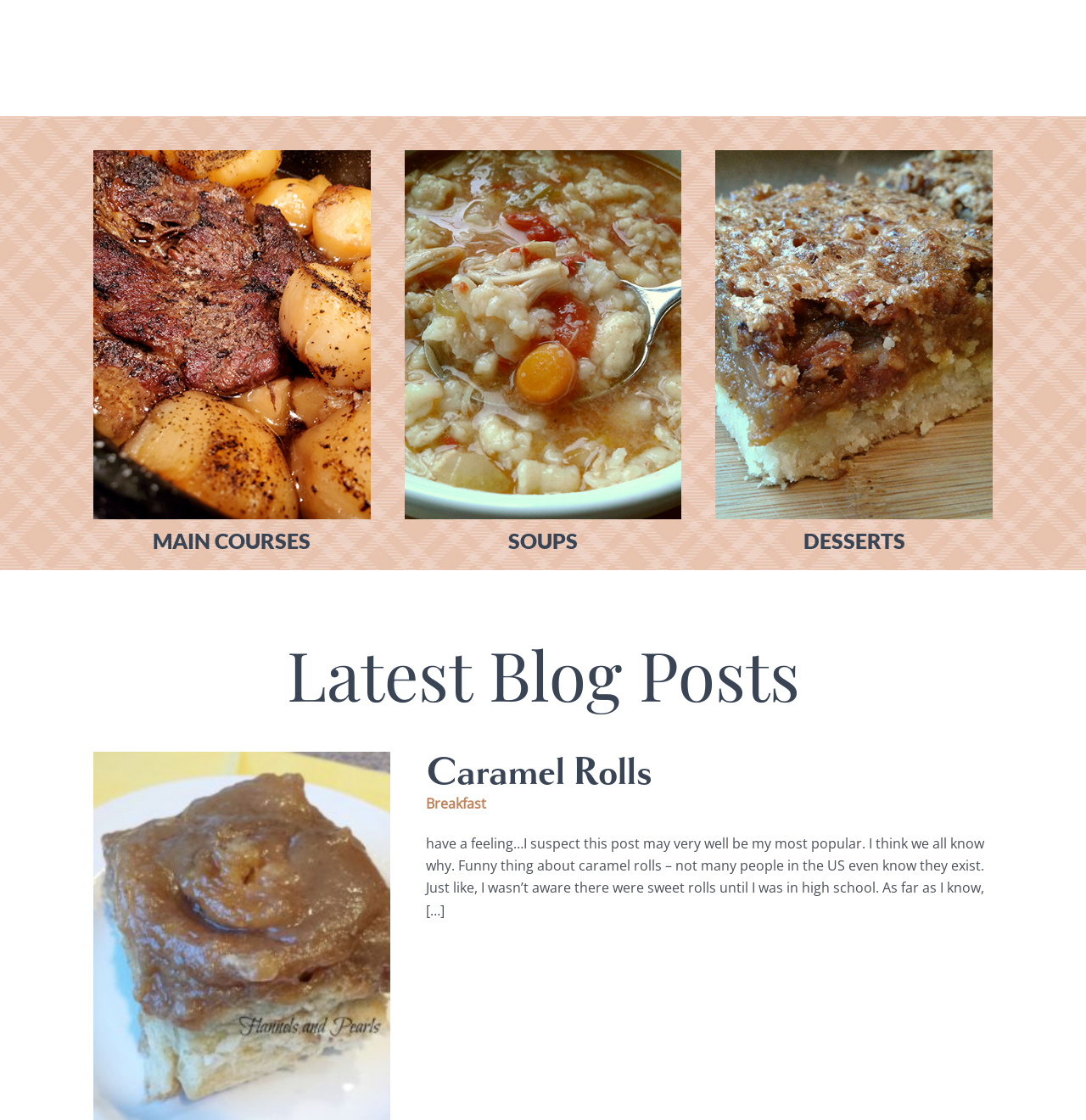Using the element description provided, determine the bounding box coordinates in the format (top-left x, top-left y, bottom-right x, bottom-right y). Ensure that all values are floating point numbers between 0 and 1. Element description: Recipes

[0.38, 0.218, 0.425, 0.234]